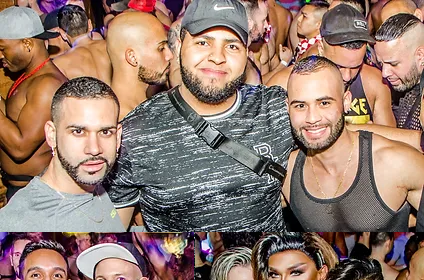Provide an in-depth description of the image.

The image captures a lively scene from a vibrant LGBTQ+ party, showcasing a close-knit group of friends enjoying the moment amidst a bustling atmosphere. The foreground features three men posing together, exuding confidence and joy. They are dressed in stylish attire, with one wearing a textured black shirt and another in a fitted tank top. The background is filled with a celebration of bodies, highlighting the inclusive and festive nature of the event, which is characterized by colorful lights and a sense of unity among party-goers. This image reflects the spirit of acceptance and fun that defines the nightlife in the LGBTQ+ community.